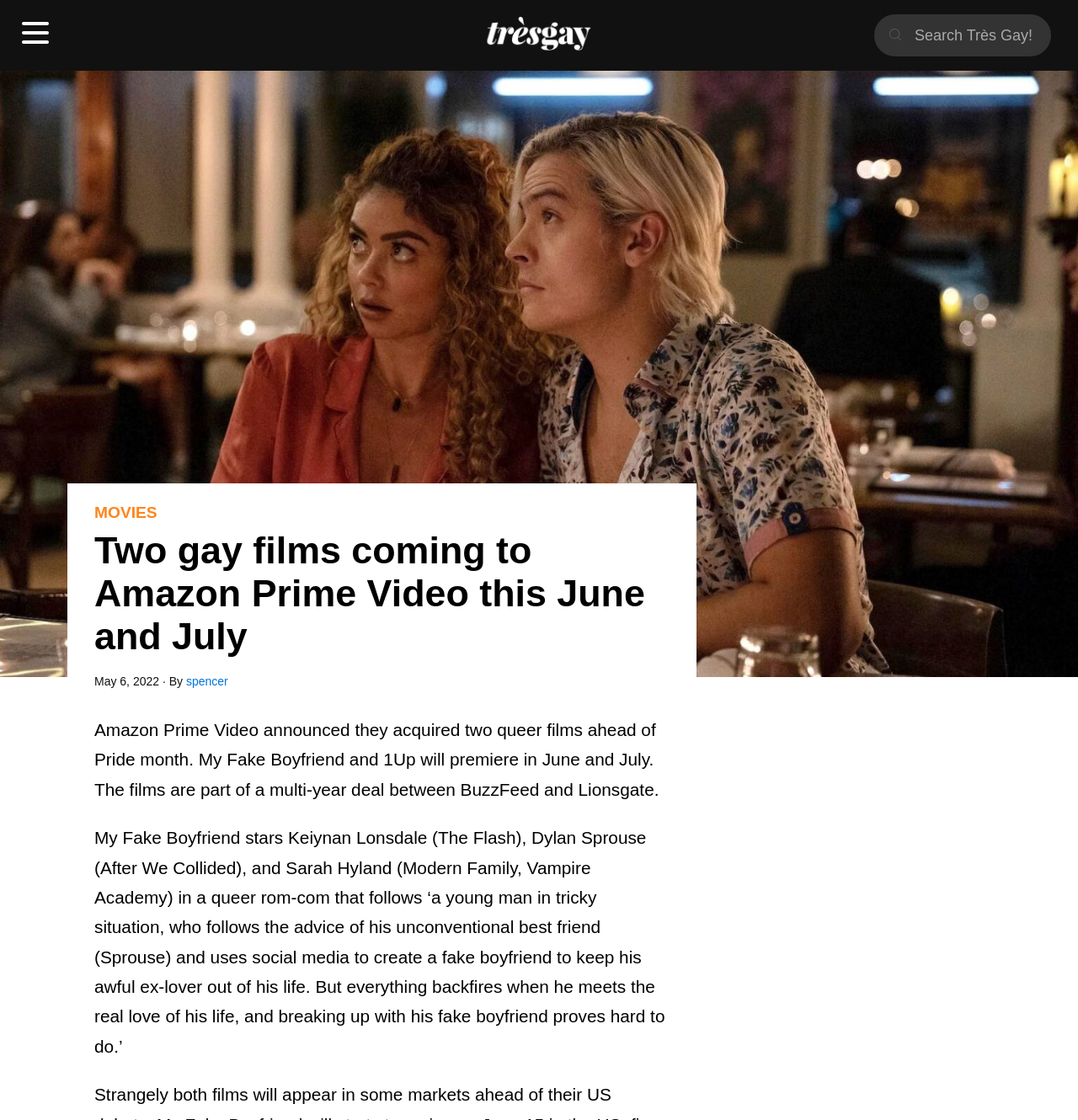Refer to the screenshot and answer the following question in detail:
What is the name of the first queer film?

I found the answer by reading the text in the webpage, which mentions that Amazon Prime Video acquired two queer films, and the first one is 'My Fake Boyfriend'.